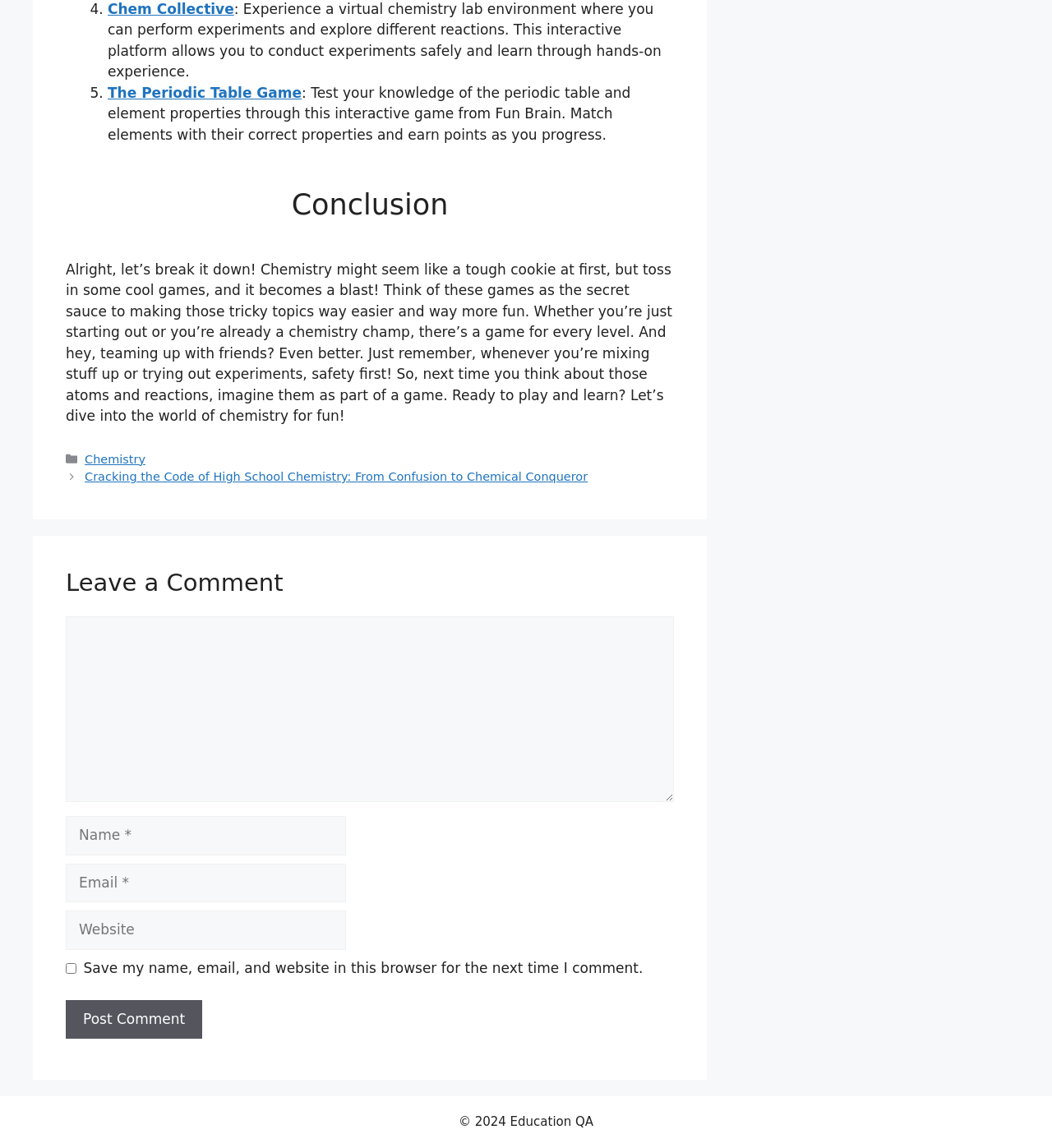Please identify the bounding box coordinates of the element on the webpage that should be clicked to follow this instruction: "Read the blog post about thin cotton gloves". The bounding box coordinates should be given as four float numbers between 0 and 1, formatted as [left, top, right, bottom].

None